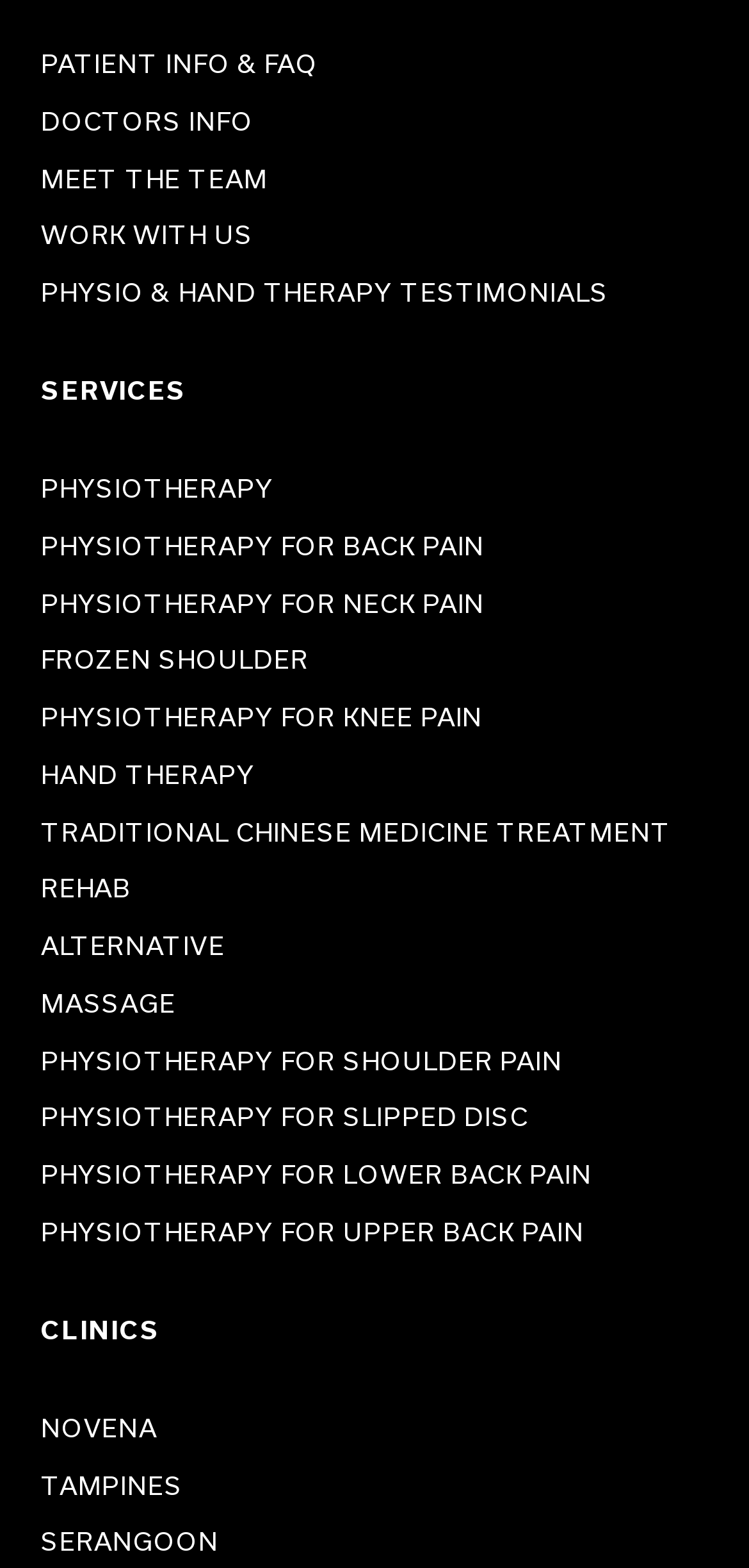Please provide the bounding box coordinates for the element that needs to be clicked to perform the following instruction: "Explore NOVENA clinic". The coordinates should be given as four float numbers between 0 and 1, i.e., [left, top, right, bottom].

[0.054, 0.899, 0.21, 0.921]